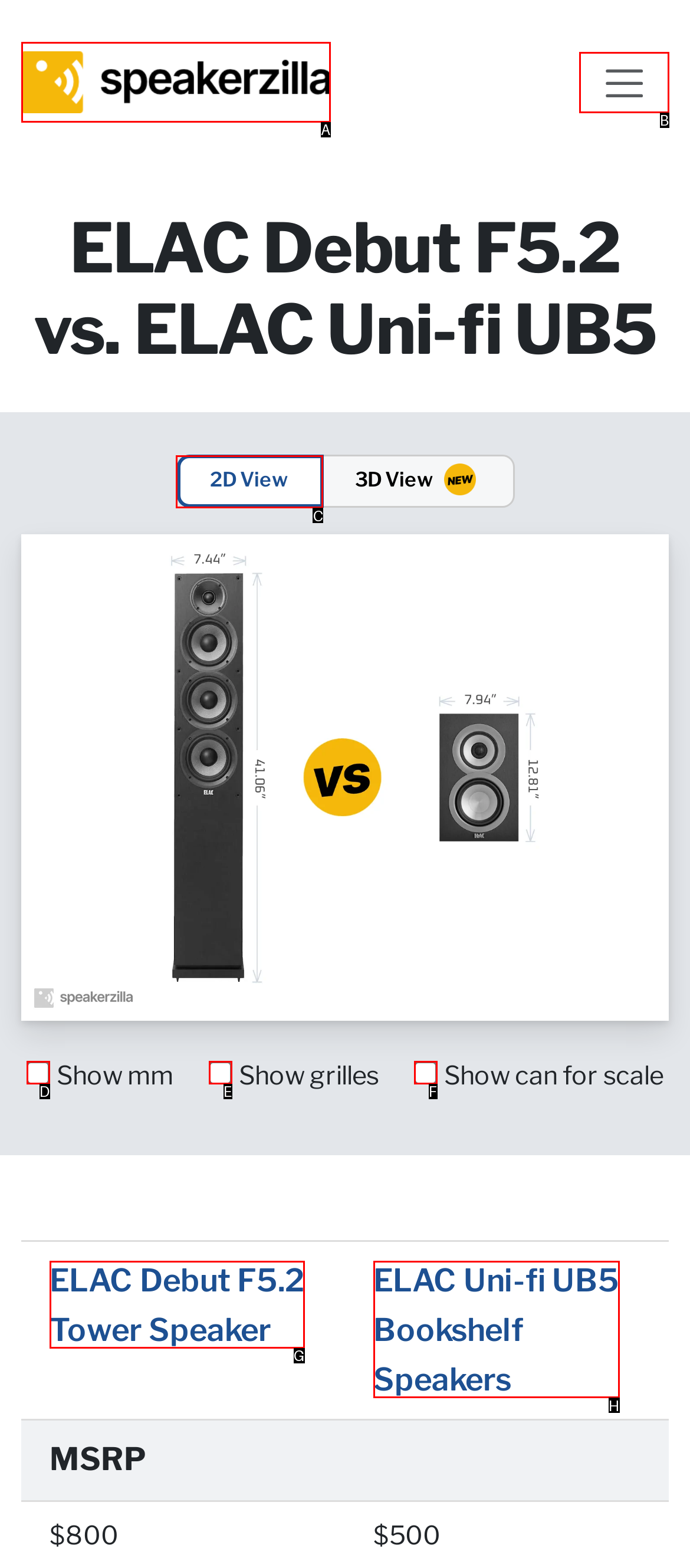Please identify the correct UI element to click for the task: Click the SpeakerZilla Logo Respond with the letter of the appropriate option.

A